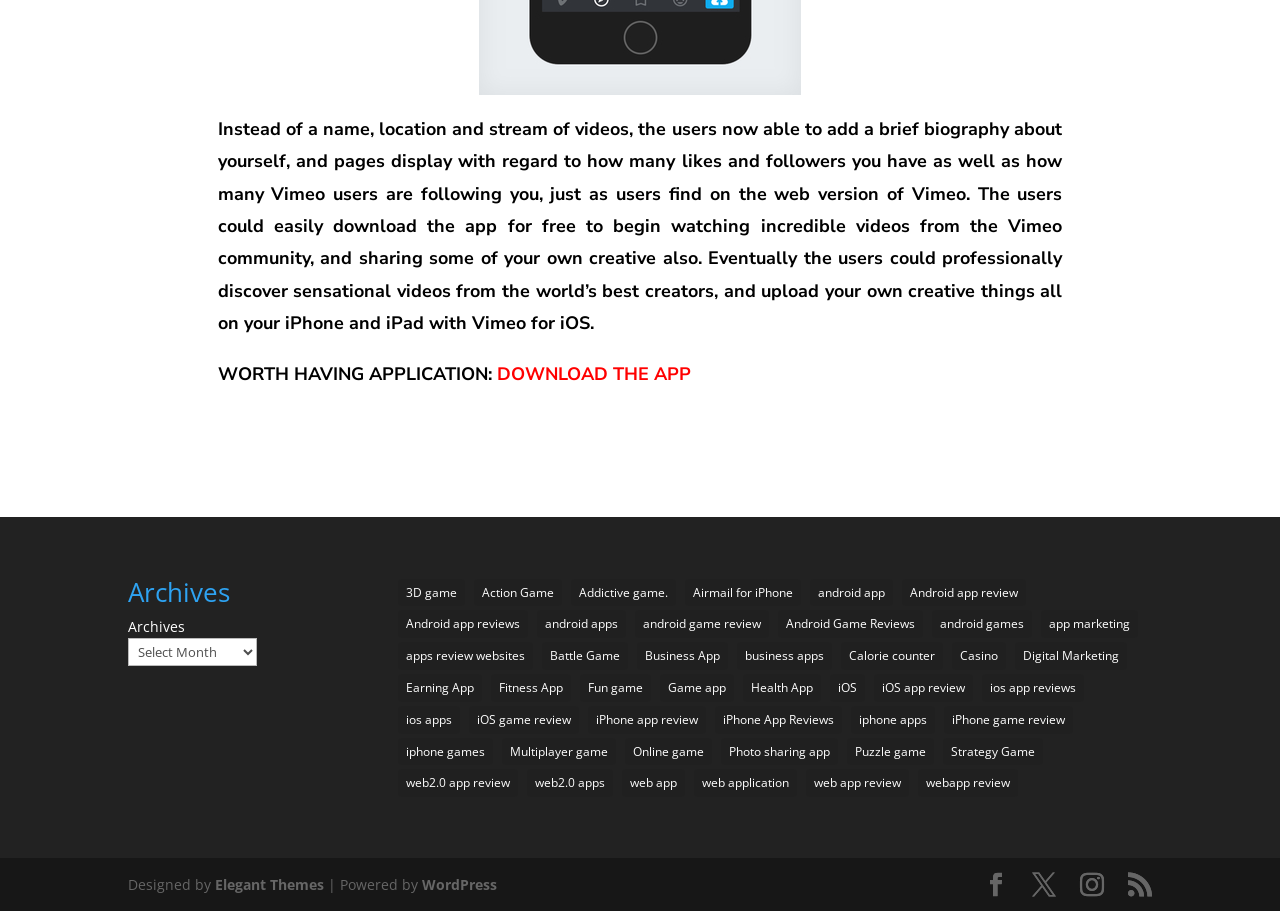Identify the bounding box coordinates for the element you need to click to achieve the following task: "Go to the next page". Provide the bounding box coordinates as four float numbers between 0 and 1, in the form [left, top, right, bottom].

[0.769, 0.958, 0.788, 0.985]